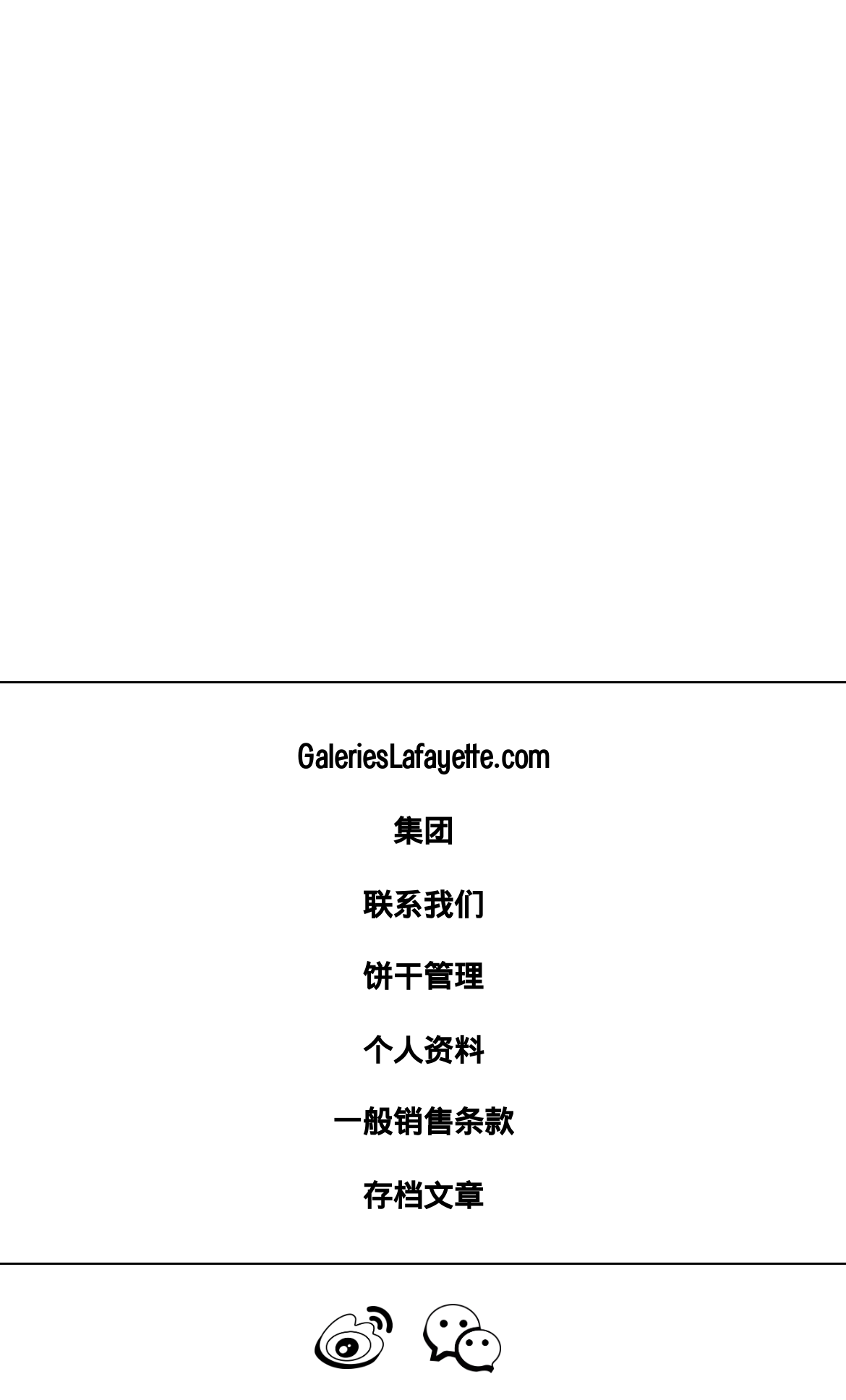Pinpoint the bounding box coordinates of the area that must be clicked to complete this instruction: "view personal data".

[0.428, 0.734, 0.572, 0.765]